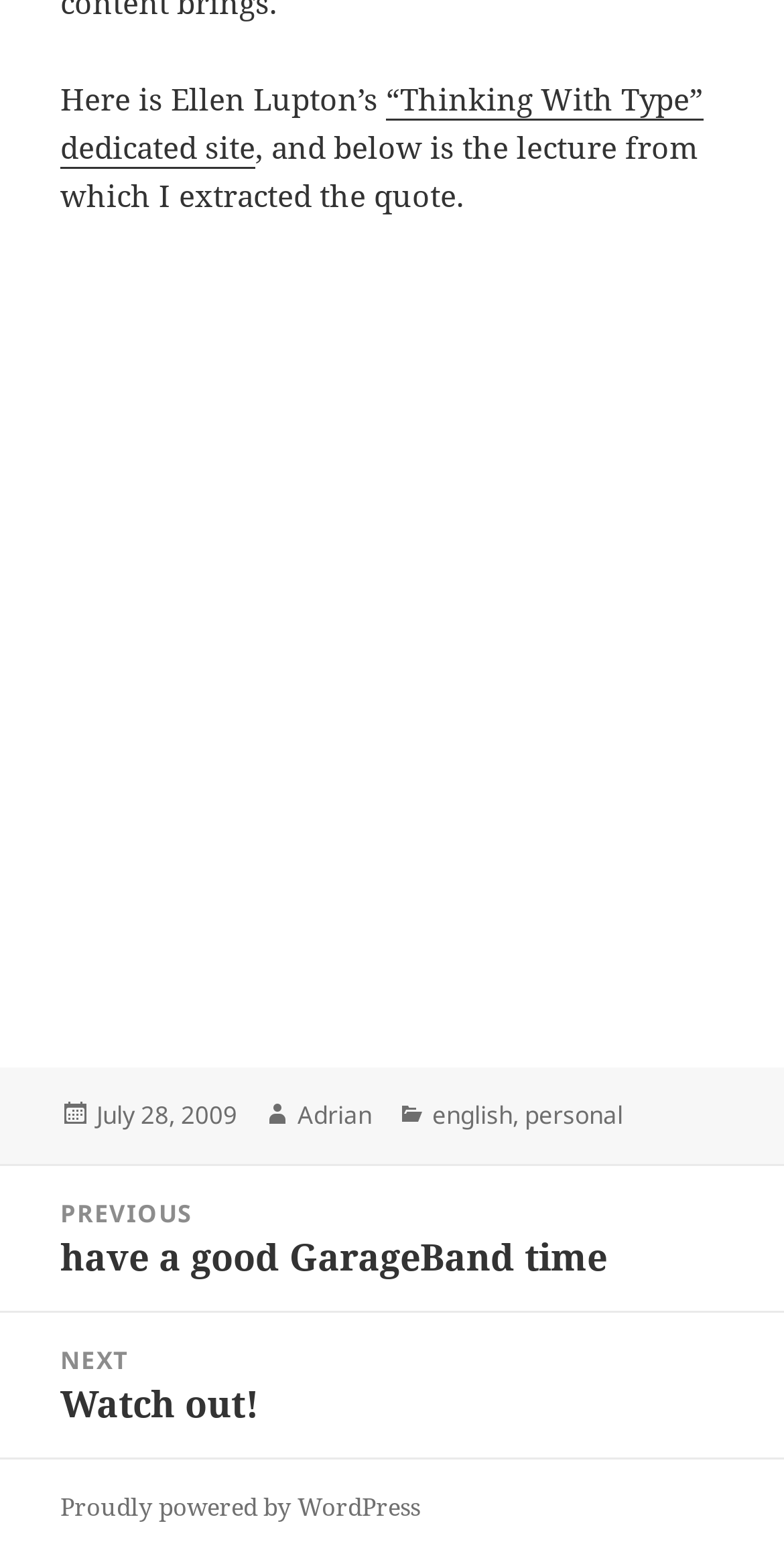Find the bounding box coordinates of the area to click in order to follow the instruction: "view the previous post".

[0.0, 0.749, 1.0, 0.842]